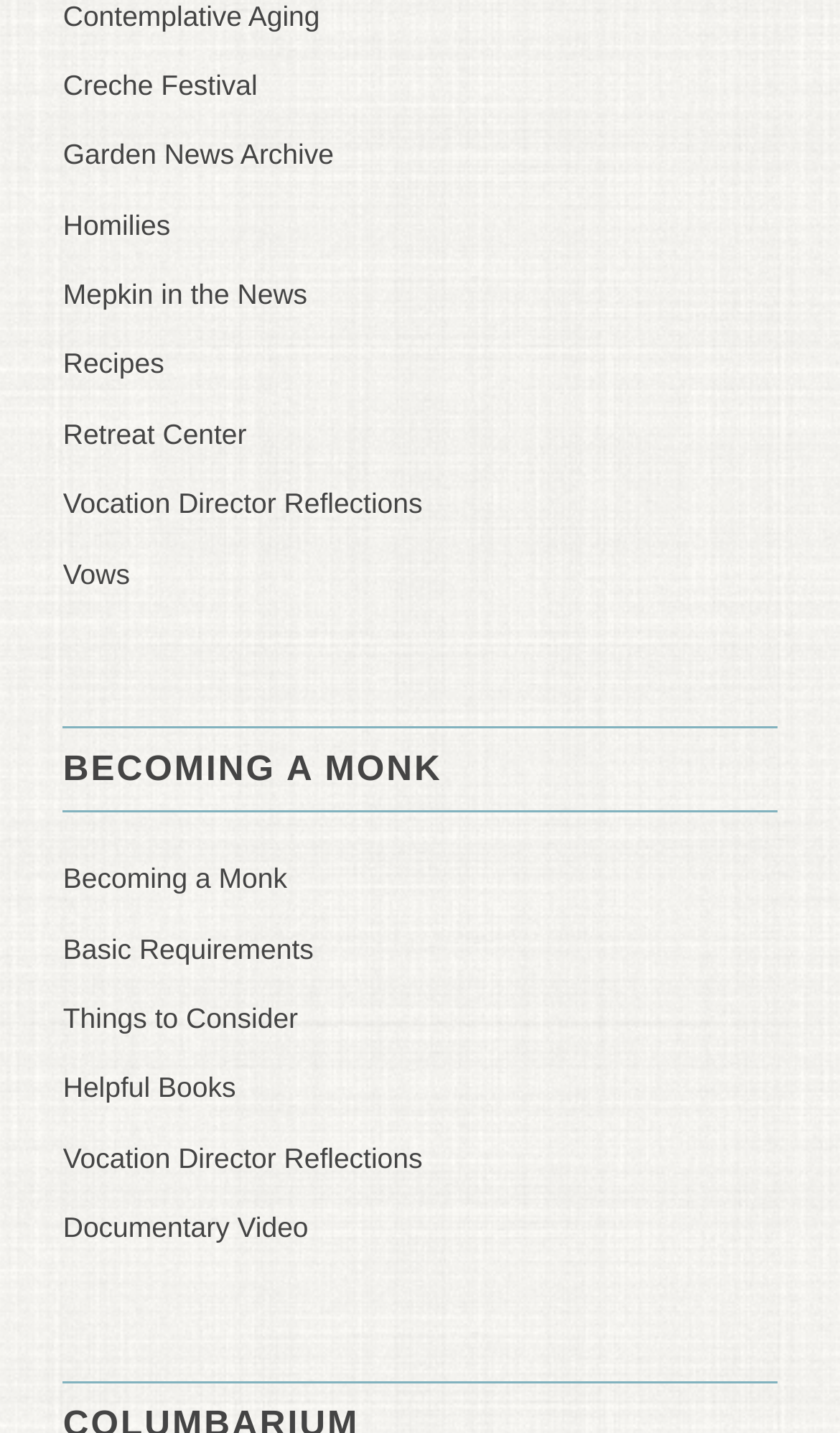Determine the bounding box coordinates of the clickable element to complete this instruction: "click Creche Festival link". Provide the coordinates in the format of four float numbers between 0 and 1, [left, top, right, bottom].

[0.075, 0.036, 0.925, 0.085]